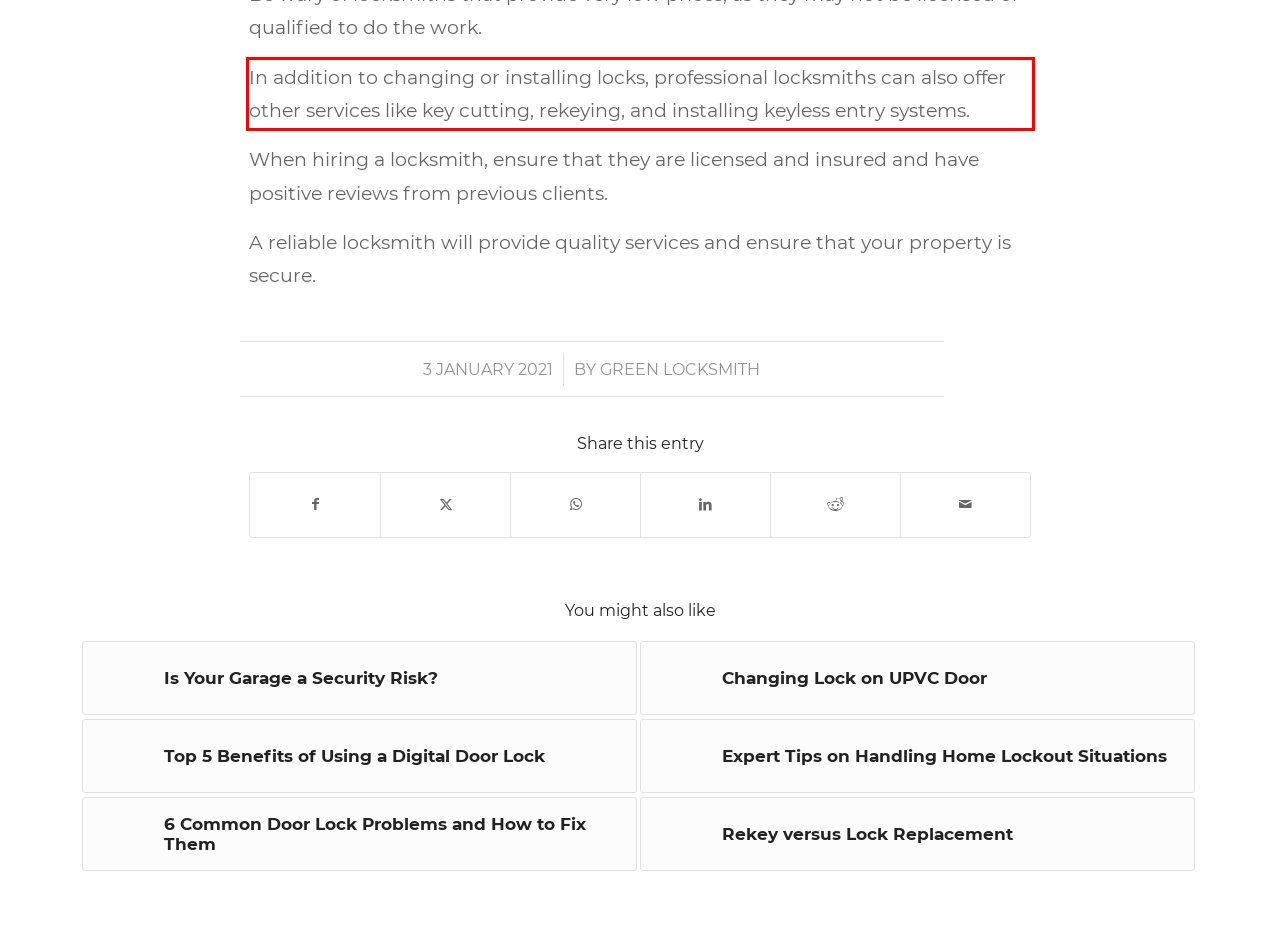Using the provided screenshot, read and generate the text content within the red-bordered area.

In addition to changing or installing locks, professional locksmiths can also offer other services like key cutting, rekeying, and installing keyless entry systems.